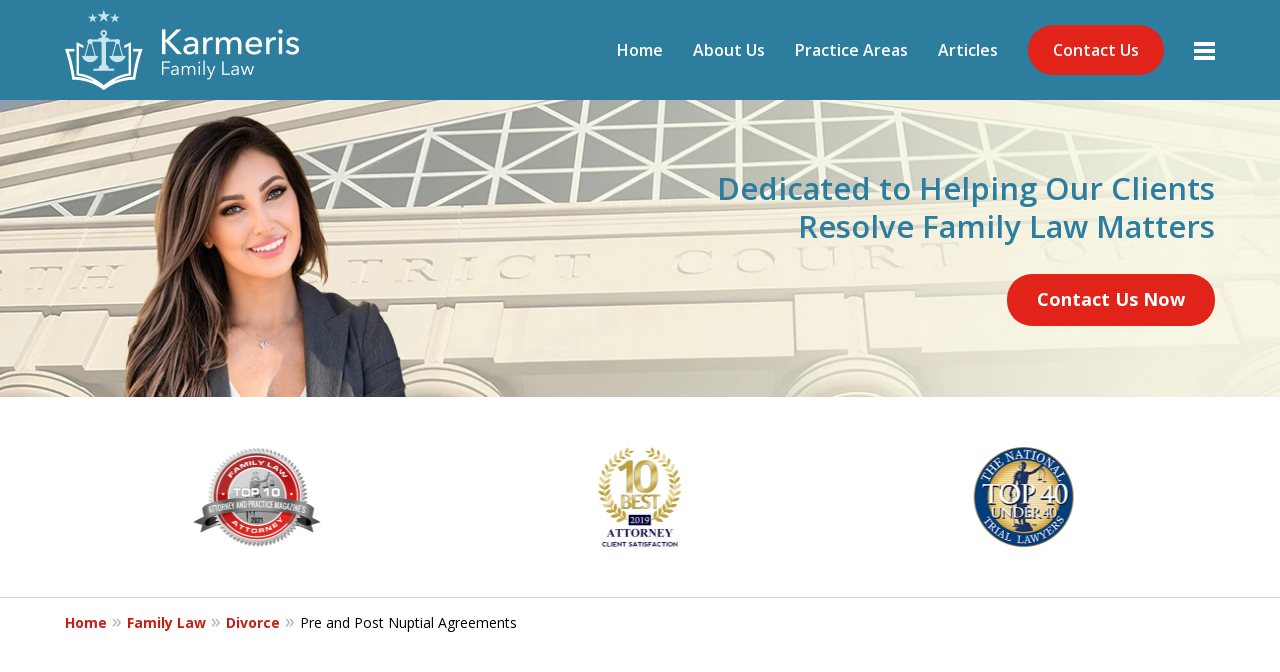What is the name of the law firm?
Please provide a comprehensive answer based on the information in the image.

I found the answer by looking at the top-left corner of the webpage, where there is a link and an image with the same name 'Karmeris Family Law'.